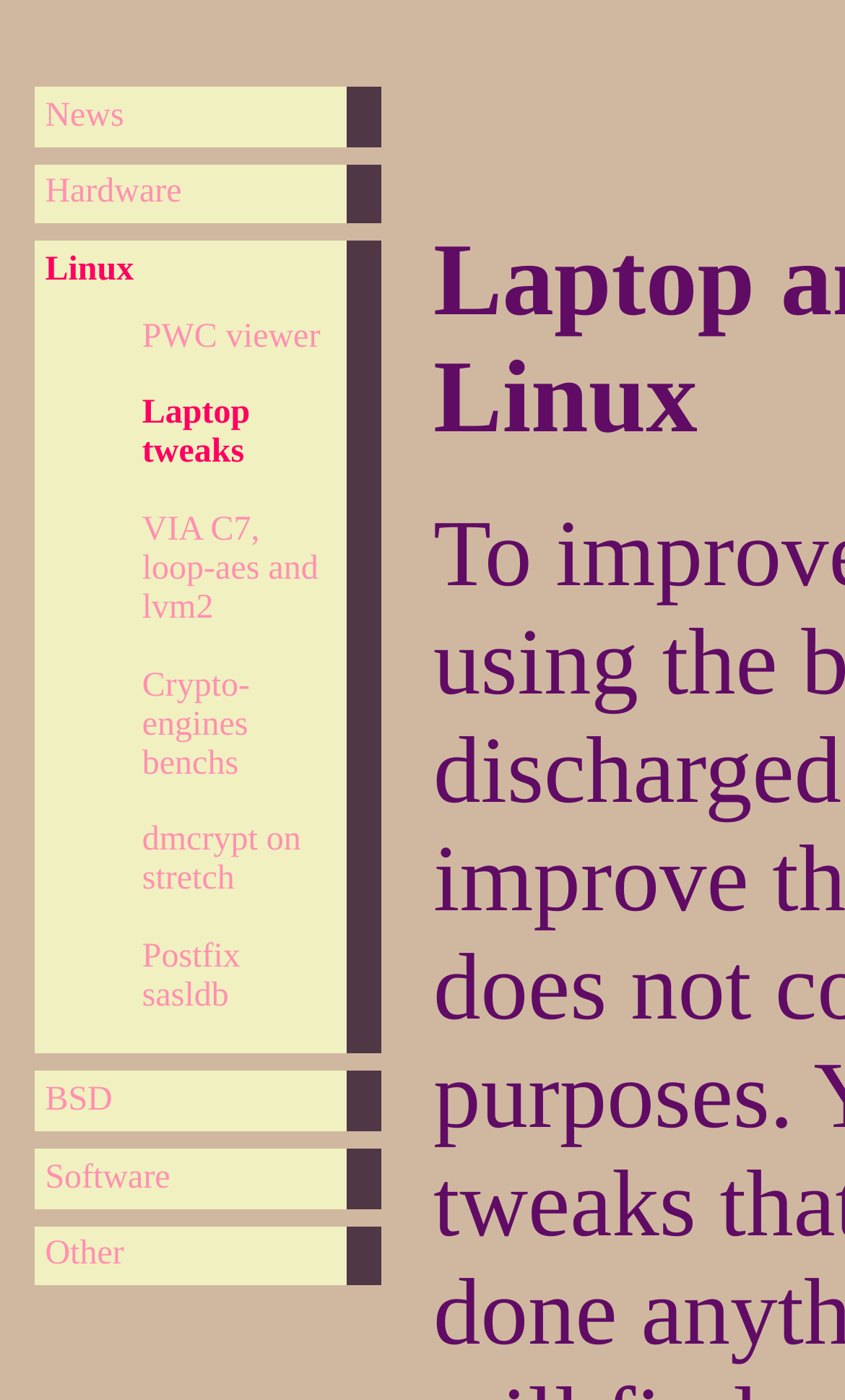Identify the bounding box coordinates of the region I need to click to complete this instruction: "go to news page".

[0.053, 0.069, 0.398, 0.097]